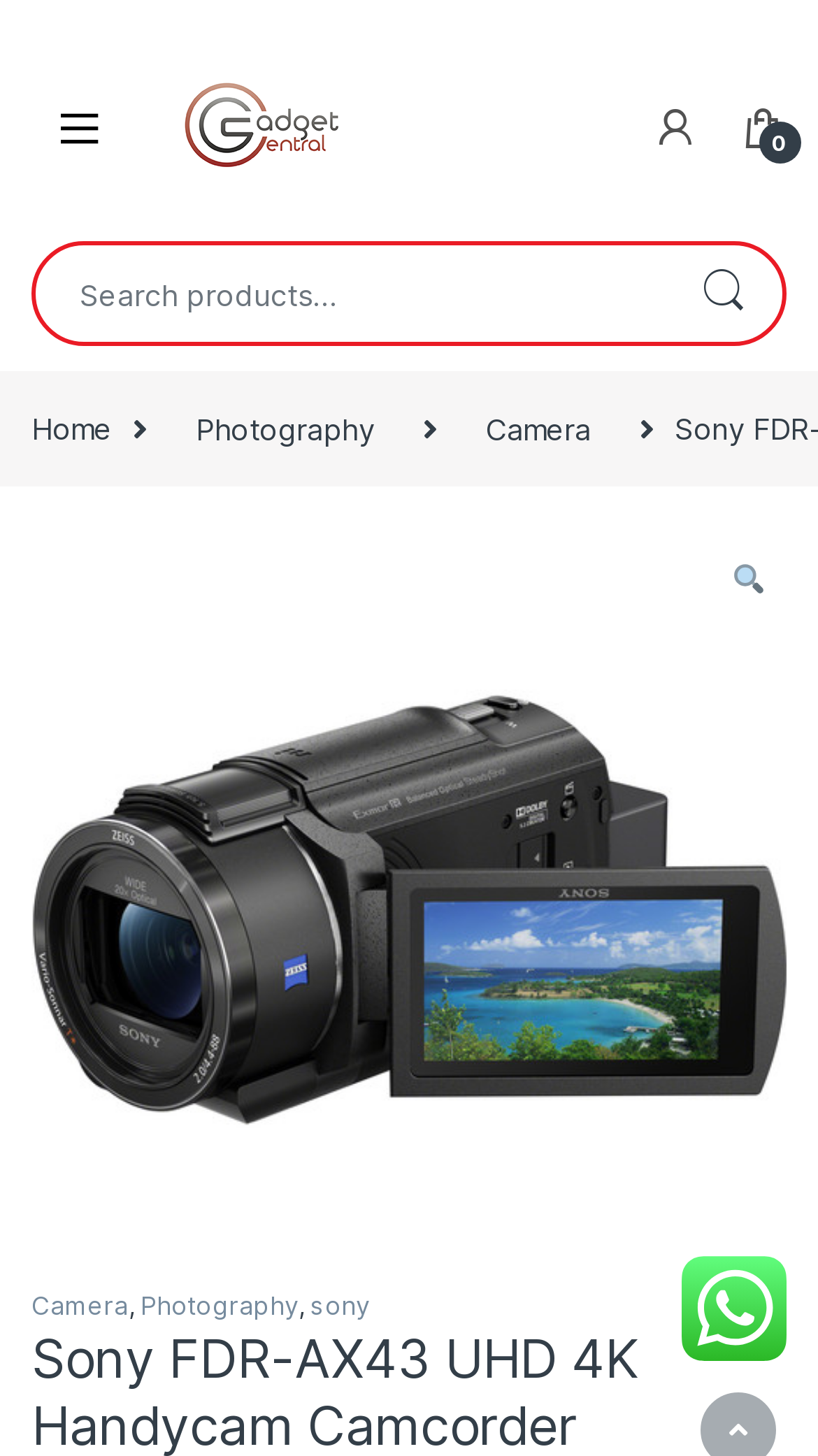Find the bounding box coordinates for the element that must be clicked to complete the instruction: "Go to Gadget Central homepage". The coordinates should be four float numbers between 0 and 1, indicated as [left, top, right, bottom].

[0.192, 0.016, 0.449, 0.16]